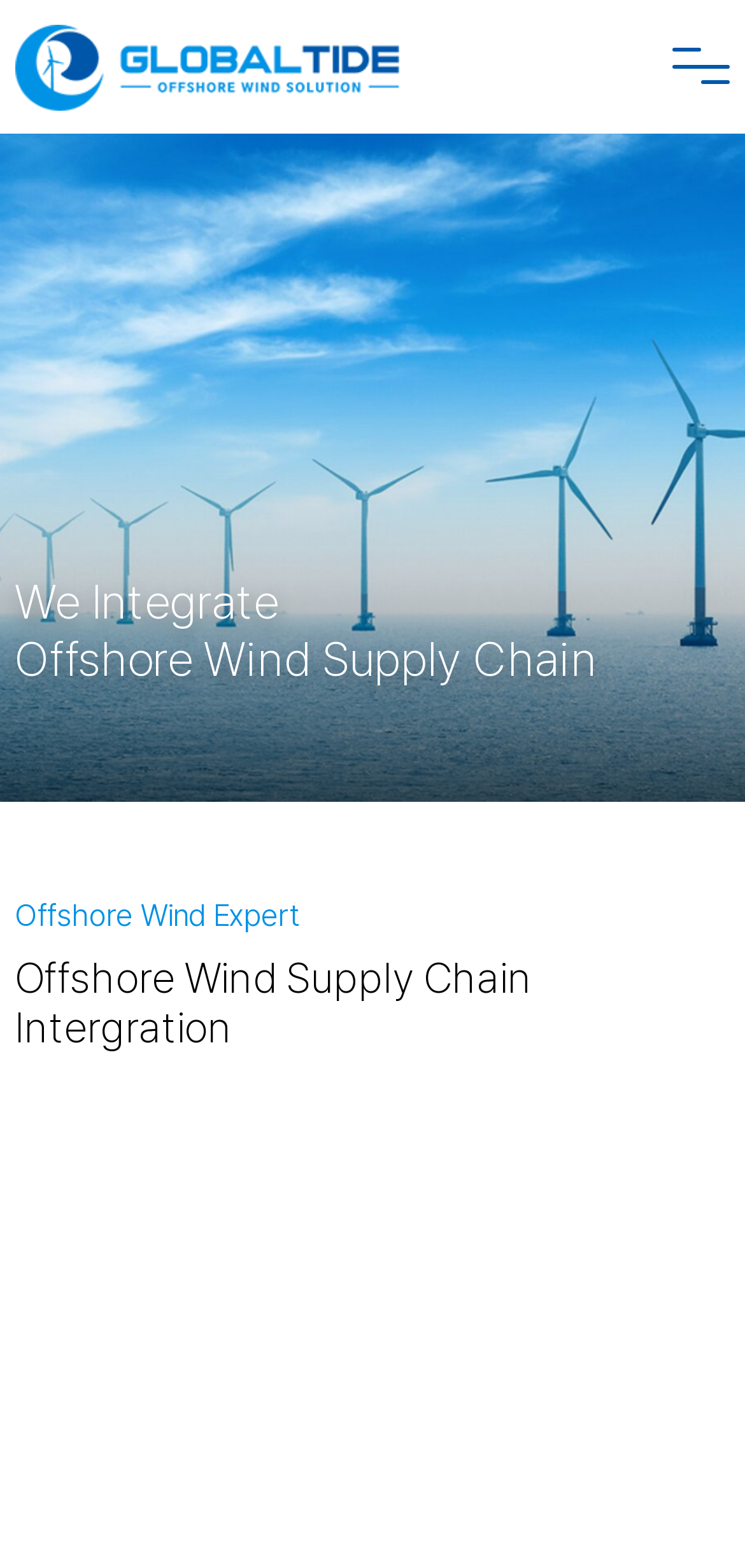Give a concise answer using only one word or phrase for this question:
What is the primary goal of the company's projects?

Comprehensive success